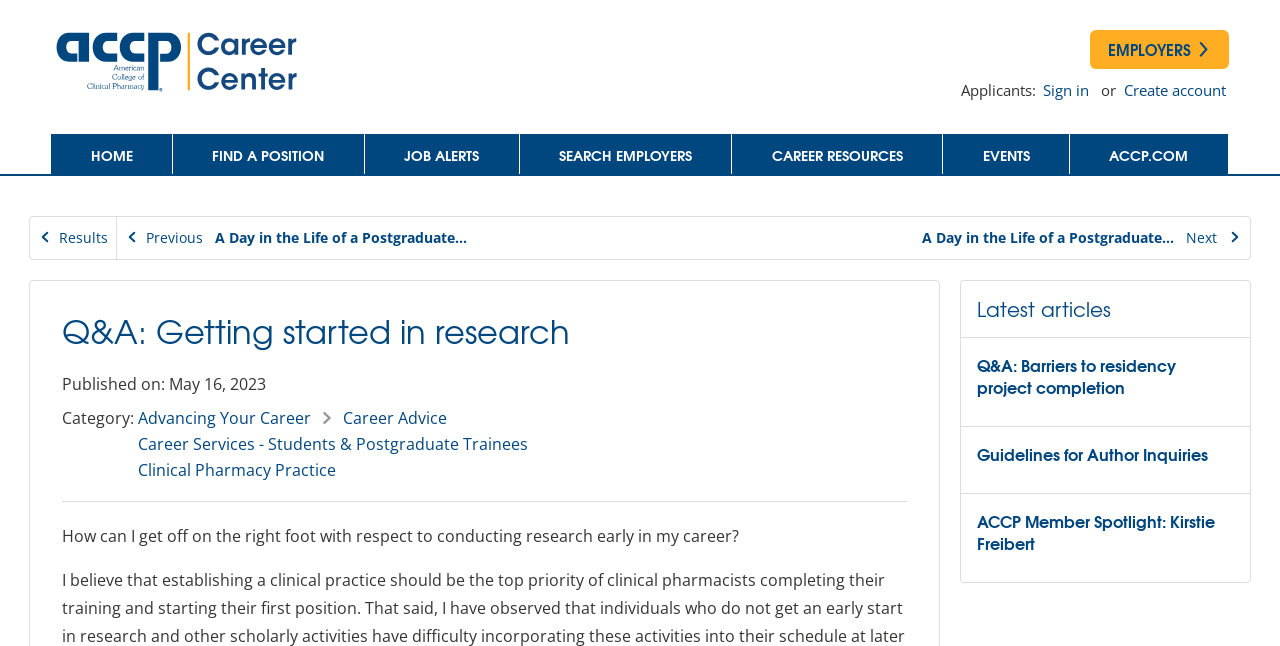Please identify the bounding box coordinates of where to click in order to follow the instruction: "Read the 'NEW ZEALAND LAWYERS AND CONVEYANCERS DISCIPLINARY TRIBUNAL' heading".

None